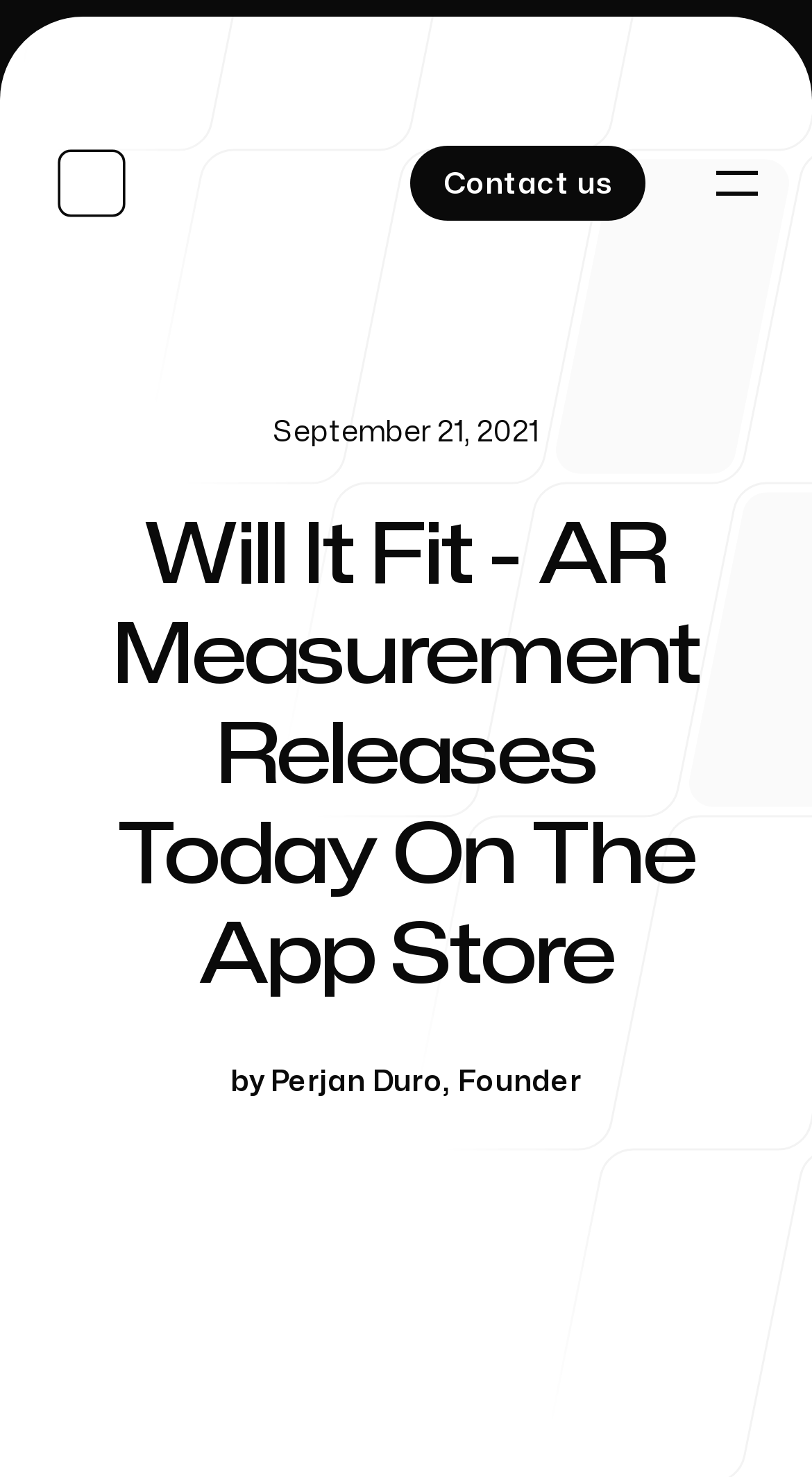Using the information in the image, give a detailed answer to the following question: What is the name of the app?

Based on the webpage content, specifically the heading 'Will It Fit - AR Measurement Releases Today On The App Store', we can infer that the name of the app is 'Will It Fit – AR Measurement'.